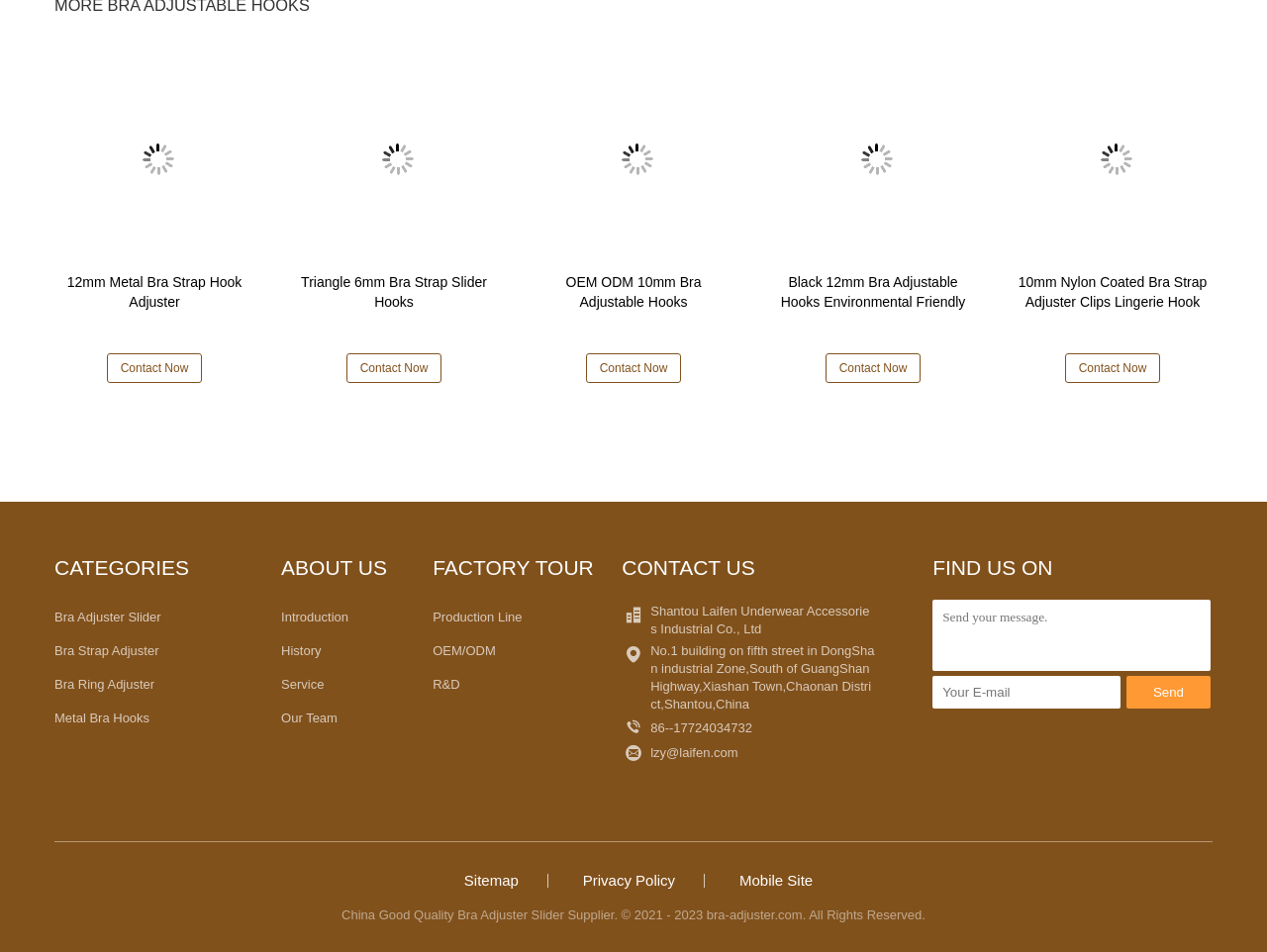Please determine the bounding box coordinates of the element to click on in order to accomplish the following task: "Fill in the 'Your E-mail' textbox". Ensure the coordinates are four float numbers ranging from 0 to 1, i.e., [left, top, right, bottom].

[0.736, 0.71, 0.884, 0.744]